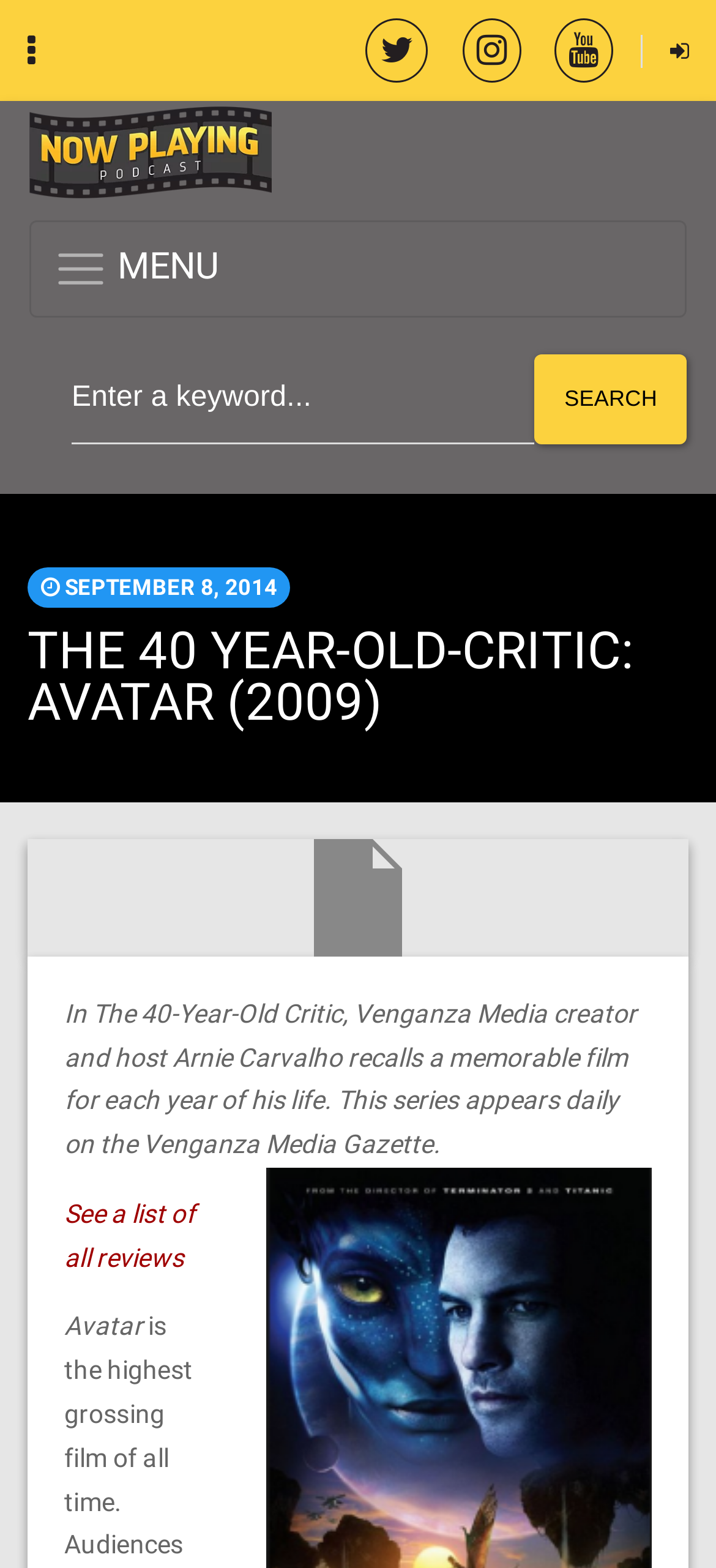What is the title of the review?
Using the visual information, respond with a single word or phrase.

THE 40 YEAR-OLD-CRITIC: AVATAR (2009)